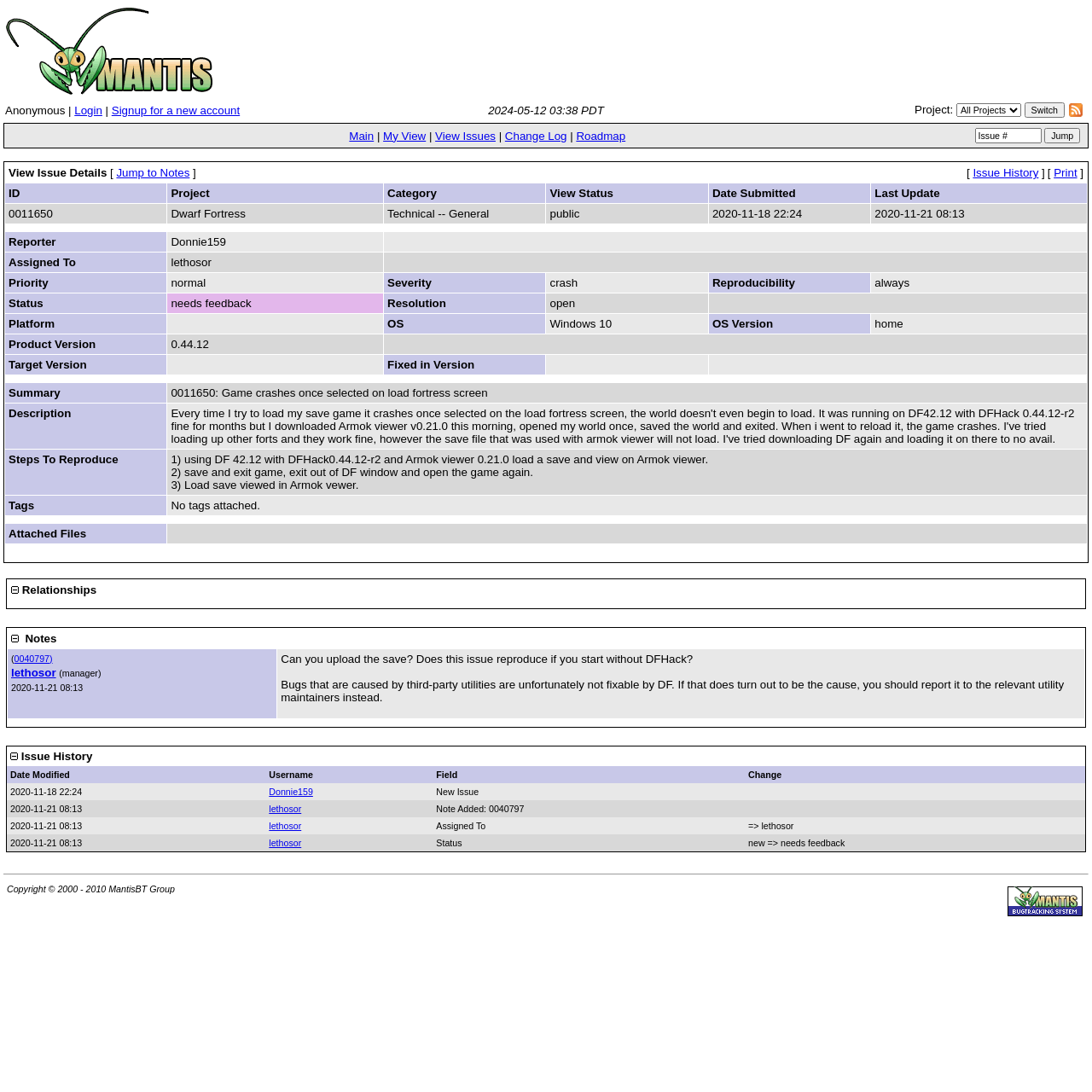Locate the bounding box coordinates of the area you need to click to fulfill this instruction: 'View the issue history'. The coordinates must be in the form of four float numbers ranging from 0 to 1: [left, top, right, bottom].

[0.891, 0.152, 0.951, 0.164]